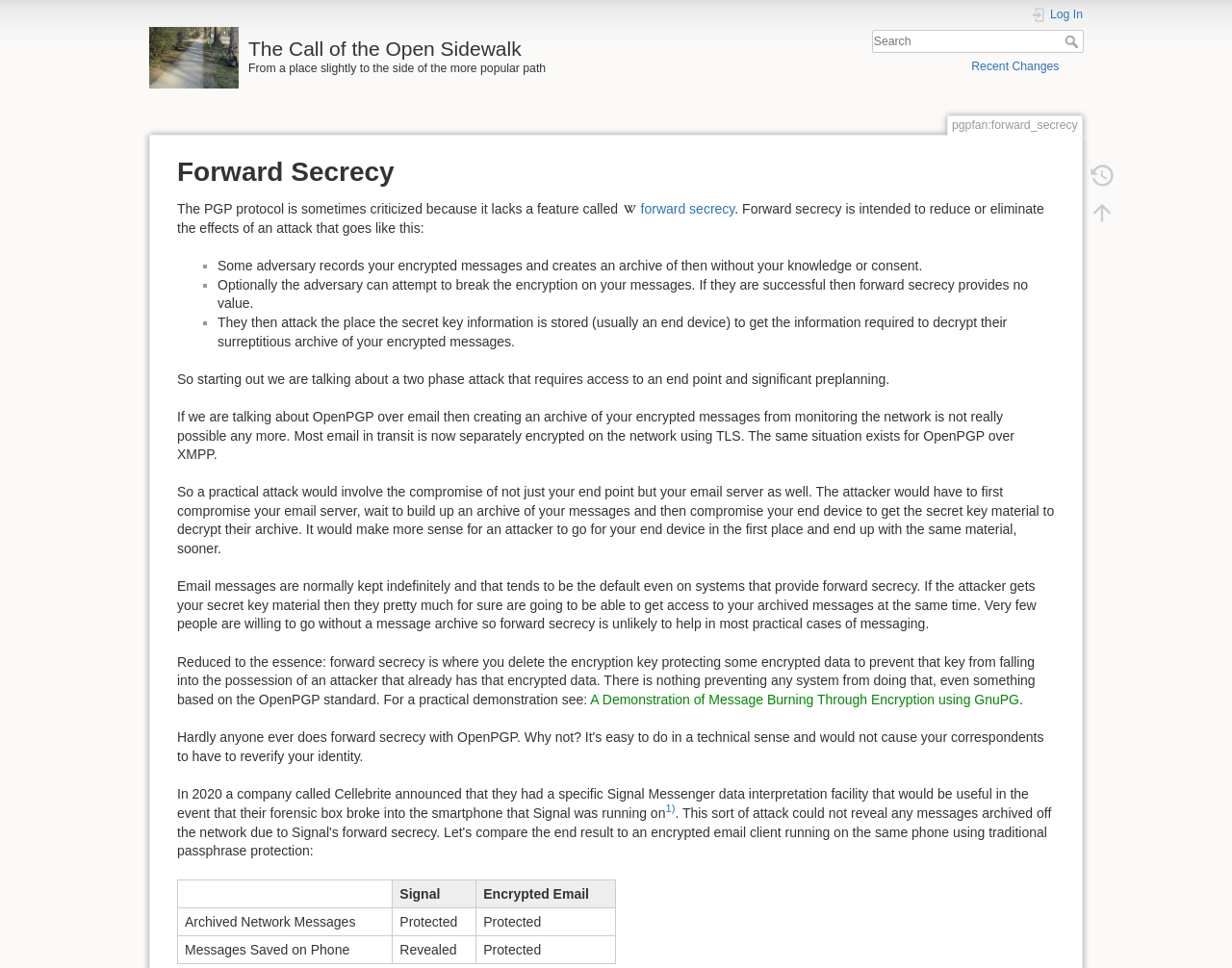What is the name of the company that announced a Signal Messenger data interpretation facility?
Based on the image content, provide your answer in one word or a short phrase.

Cellebrite